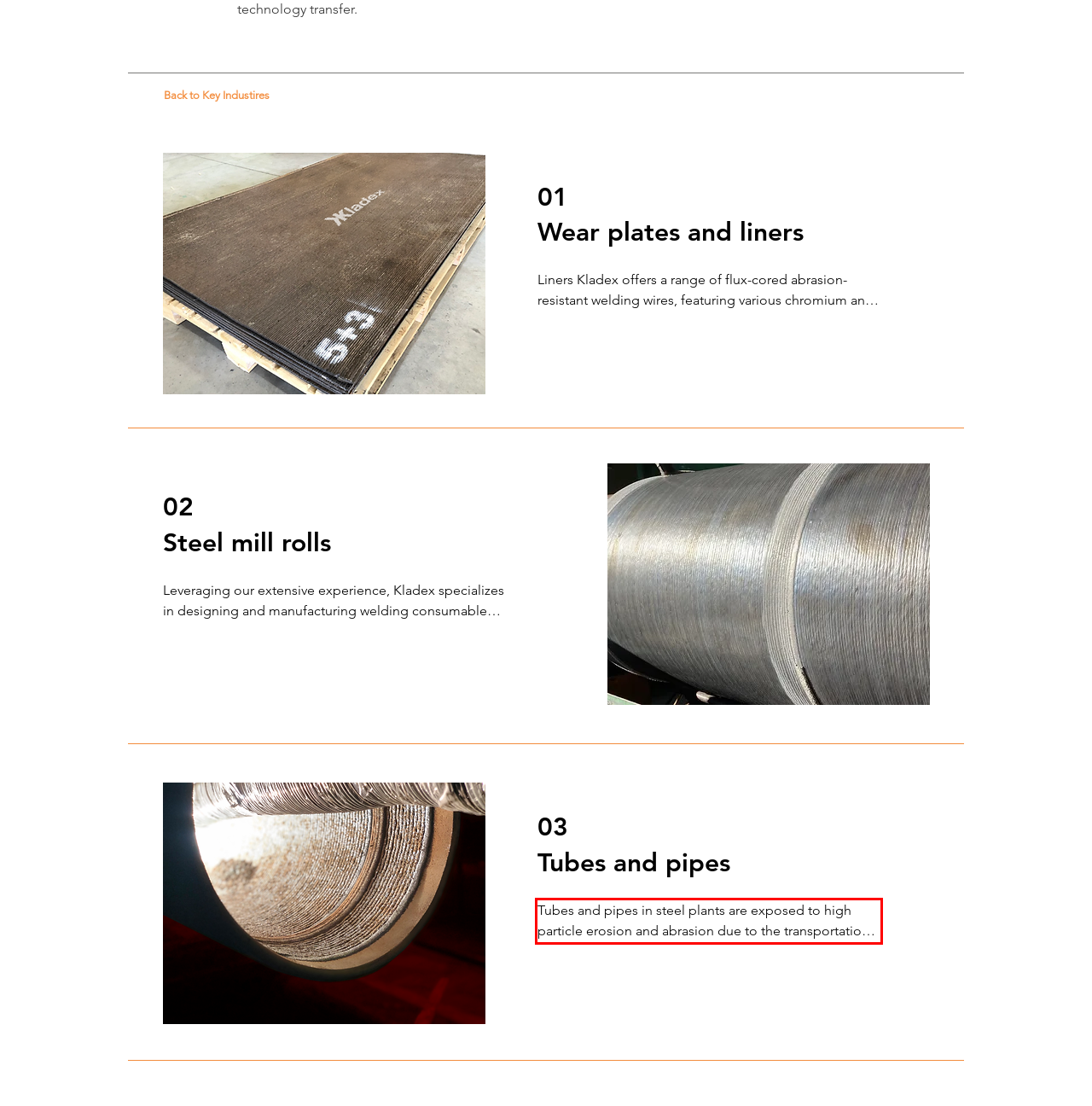Observe the screenshot of the webpage that includes a red rectangle bounding box. Conduct OCR on the content inside this red bounding box and generate the text.

Tubes and pipes in steel plants are exposed to high particle erosion and abrasion due to the transportation of minerals and metals in high volumes. Kladex has developed specialized hardfacing welding materials, such as "Kladex PL56," for both conventional and robotic welding to internally clad pipes and tubes.